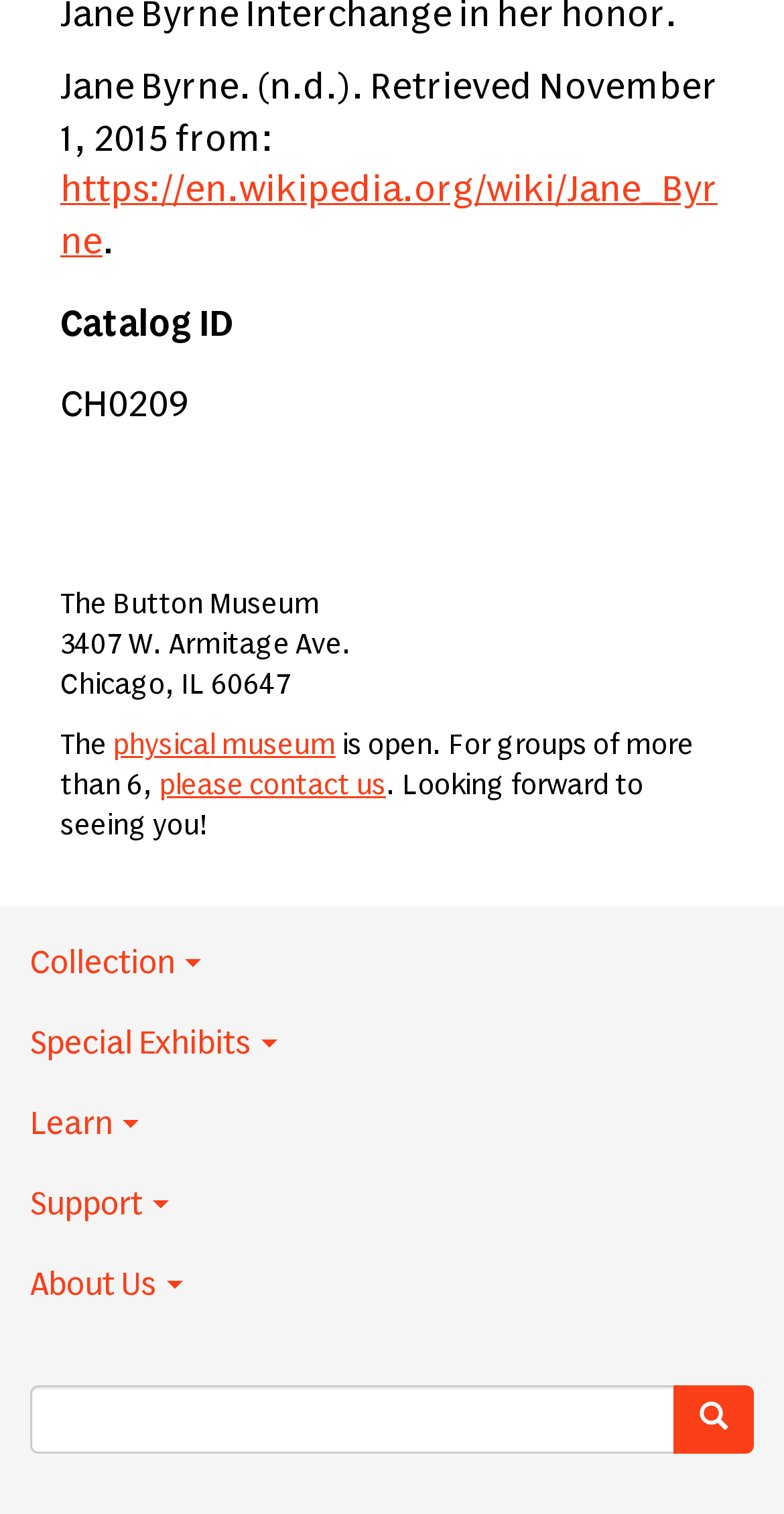Please determine the bounding box coordinates for the UI element described here. Use the format (top-left x, top-left y, bottom-right x, bottom-right y) with values bounded between 0 and 1: About Us

[0.0, 0.822, 1.0, 0.875]